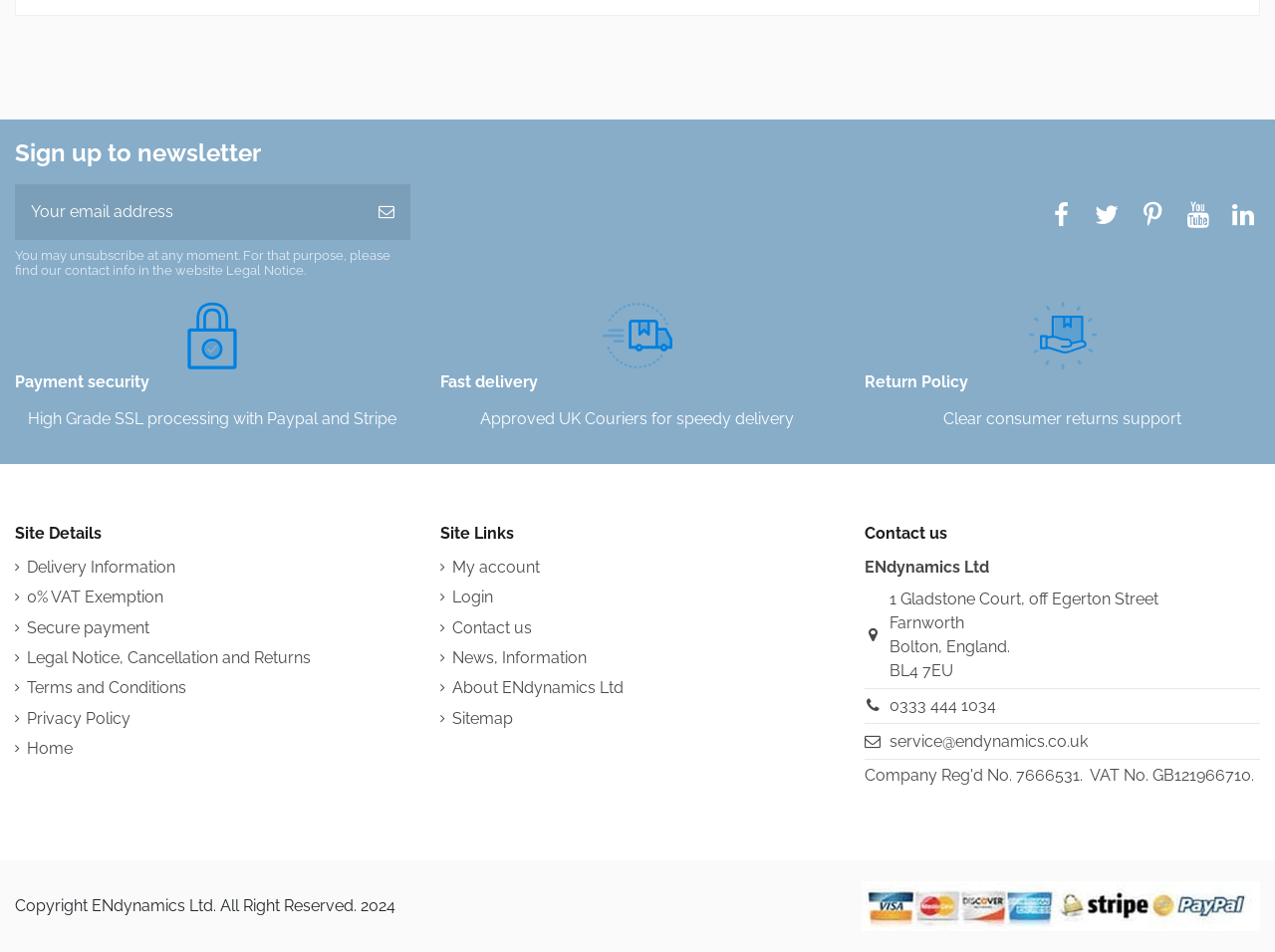Consider the image and give a detailed and elaborate answer to the question: 
What is the copyright year?

The copyright notice at the bottom of the webpage states 'Copyright ENdynamics Ltd. All Right Reserved. 2024', indicating that the copyright year is 2024.